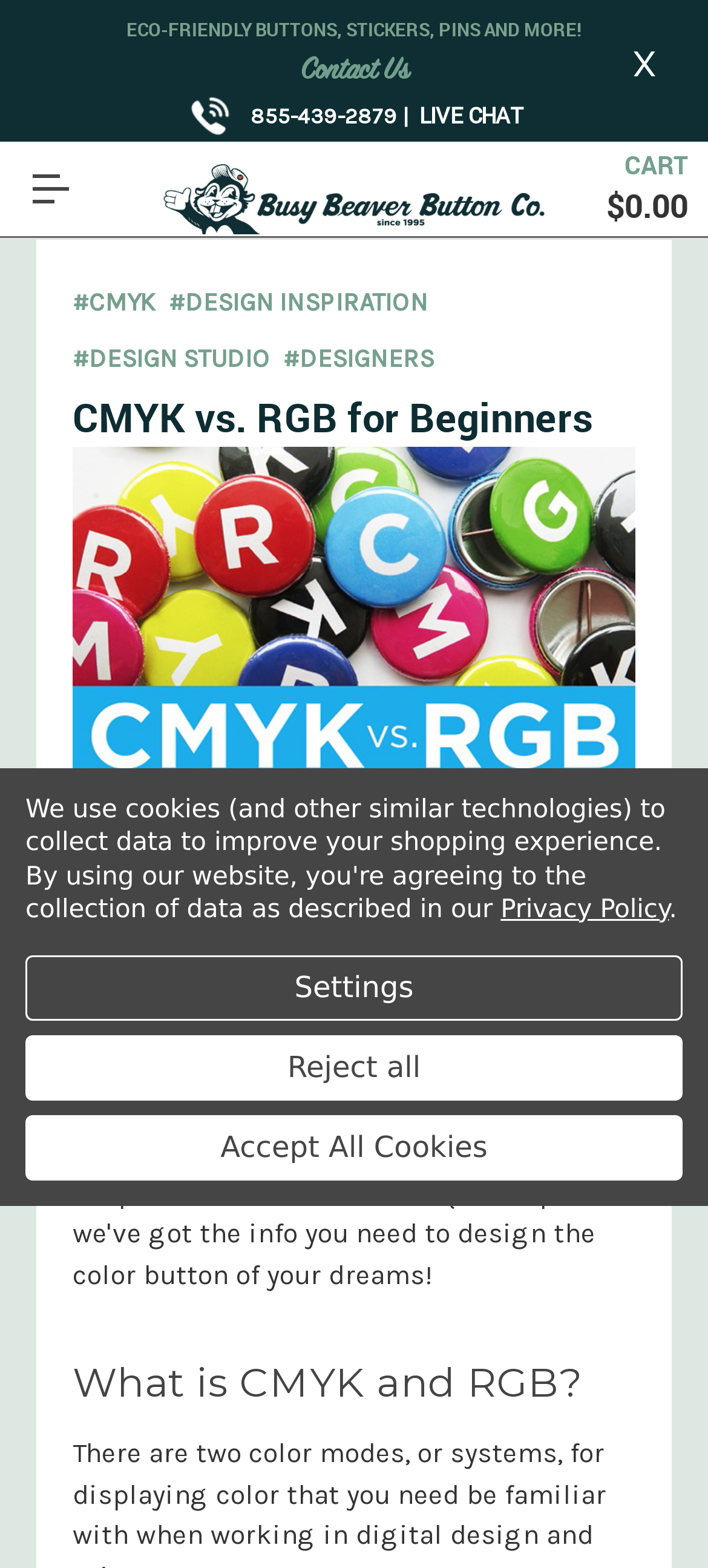Provide the bounding box for the UI element matching this description: "#CMYK".

[0.103, 0.175, 0.238, 0.211]